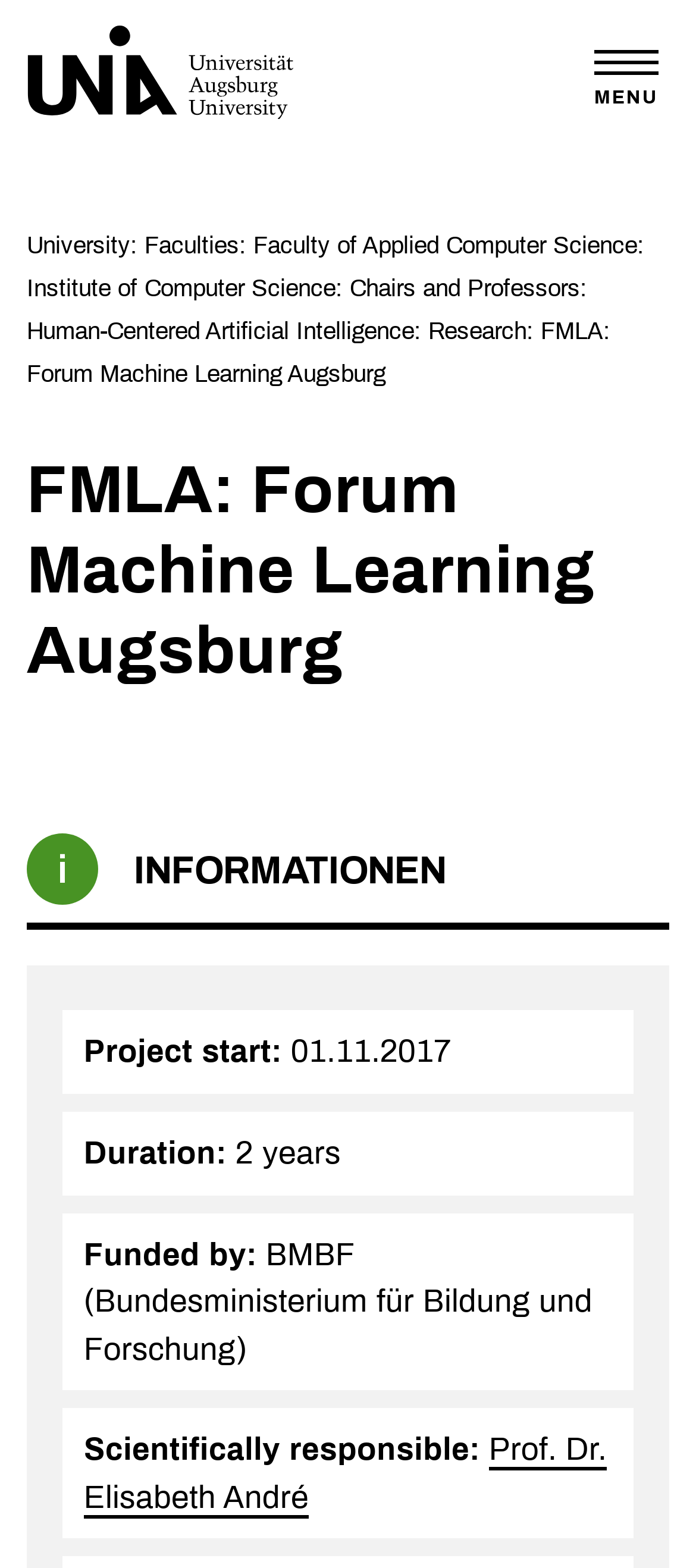Give a comprehensive overview of the webpage, including key elements.

The webpage is about the FMLA: Forum Machine Learning Augsburg. At the top left corner, there is a Uni Augsburg Logo image. Next to it, on the top right corner, there is a button labeled "Toggle navigation" with the text "MENU" inside. 

Below the logo, there is a heading that displays the title "FMLA: Forum Machine Learning Augsburg". Underneath the title, there is another heading that reads "INFORMATIONEN". 

The main content of the webpage is organized into several sections. The first section starts with the text "Project start:" followed by the date "01.11.2017". The second section has the text "Duration:" and specifies that it is "2 years". The third section has the text "Funded by:" and mentions that it is funded by "BMBF (Bundesministerium für Bildung und Forschung)". The last section has the text "Scientifically responsible:" and provides a link to "Prof. Dr. Elisabeth André".